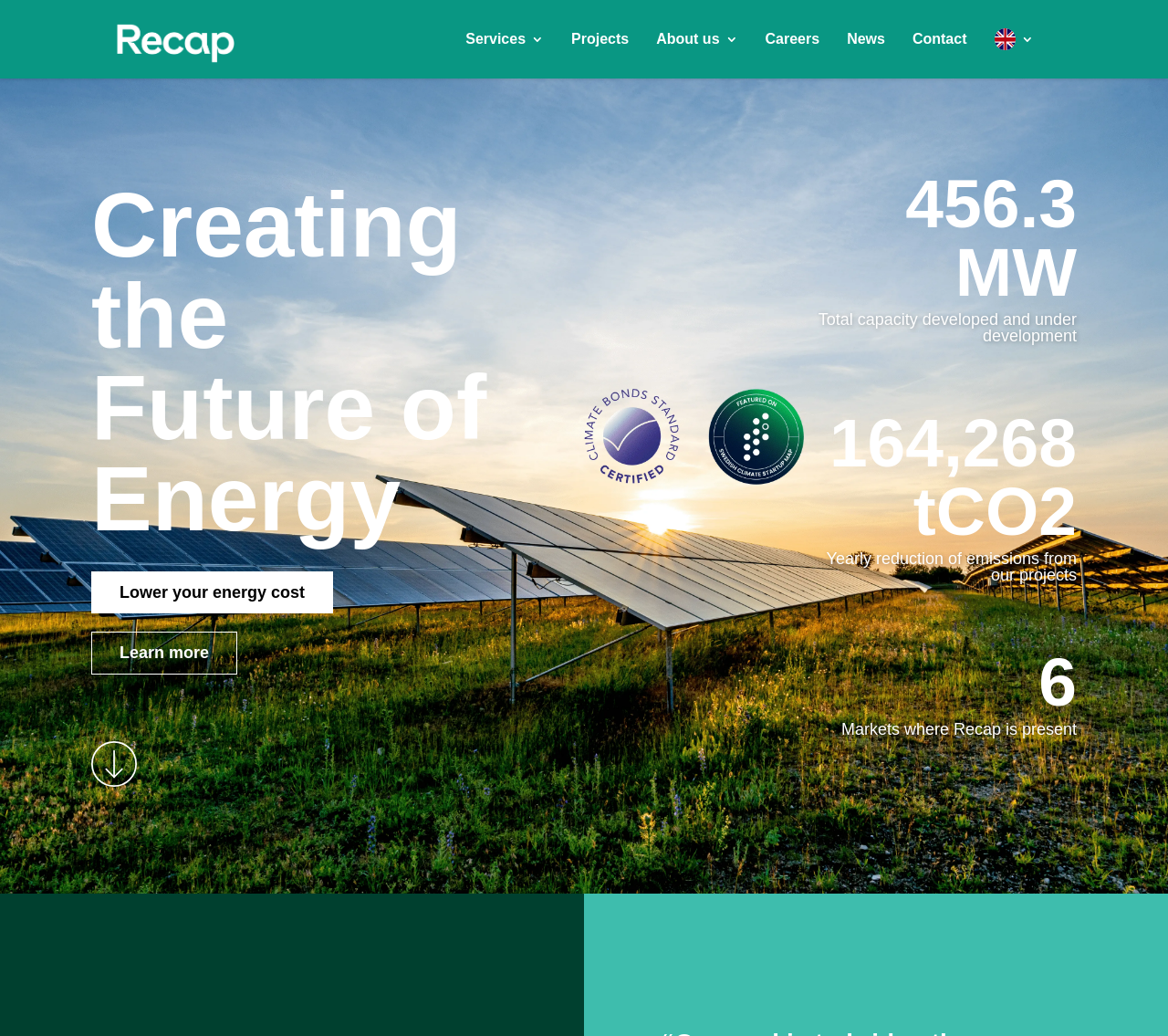Given the description of a UI element: "Bandana Bibs", identify the bounding box coordinates of the matching element in the webpage screenshot.

None